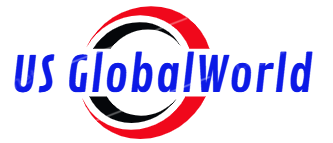Describe thoroughly the contents of the image.

The image features the logo of "US GlobalWorld," prominently displayed with bold blue letters against a stylized circular background, which incorporates elements of red and black. The design conveys a sense of modernity and global reach, reflecting the organization's mission to connect audiences across various domains. The logo's vibrant colors and dynamic form suggest energy and professionalism, making it easily recognizable in the context of an online platform.